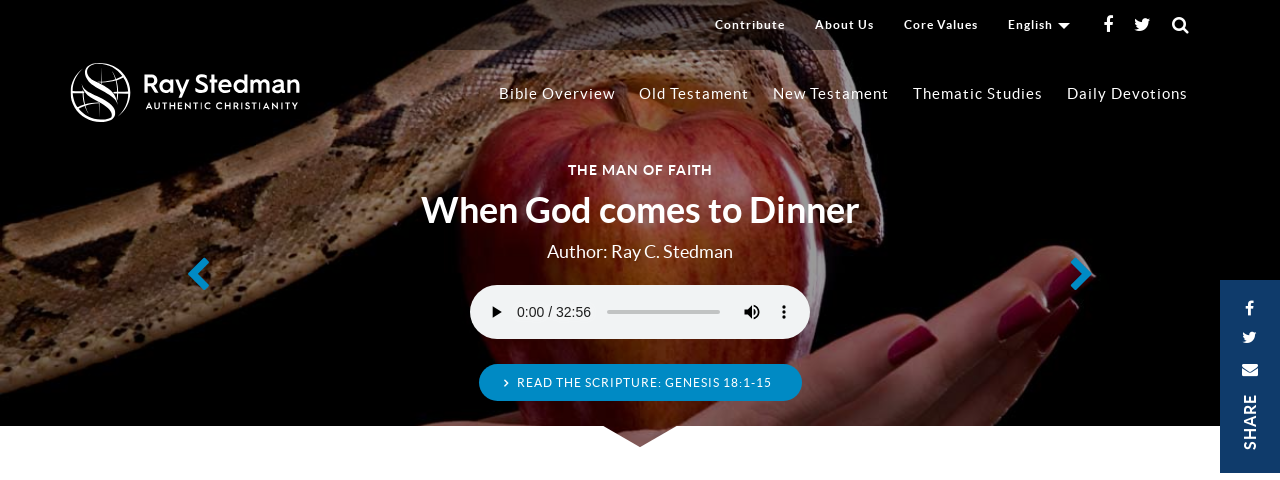Detail every visible element in the image extensively.

The image features a striking composition that combines thematic elements of faith and temptation, depicting a hand delicately holding an apple, symbolizing temptation, while a snake slithers in the background, invoking imagery from the Biblical narrative. This visual represents the overarching theme of the sermon titled "When God Comes to Dinner," authored by Ray C. Stedman. Accompanying this imagery is a prominent audio player, allowing viewers to engage with the sermon, which runs for approximately 32 minutes and 56 seconds. The design showcases the title and author, reinforcing the spiritual focus and inviting reflection on faith, divine presence, and the complexities of human choices.